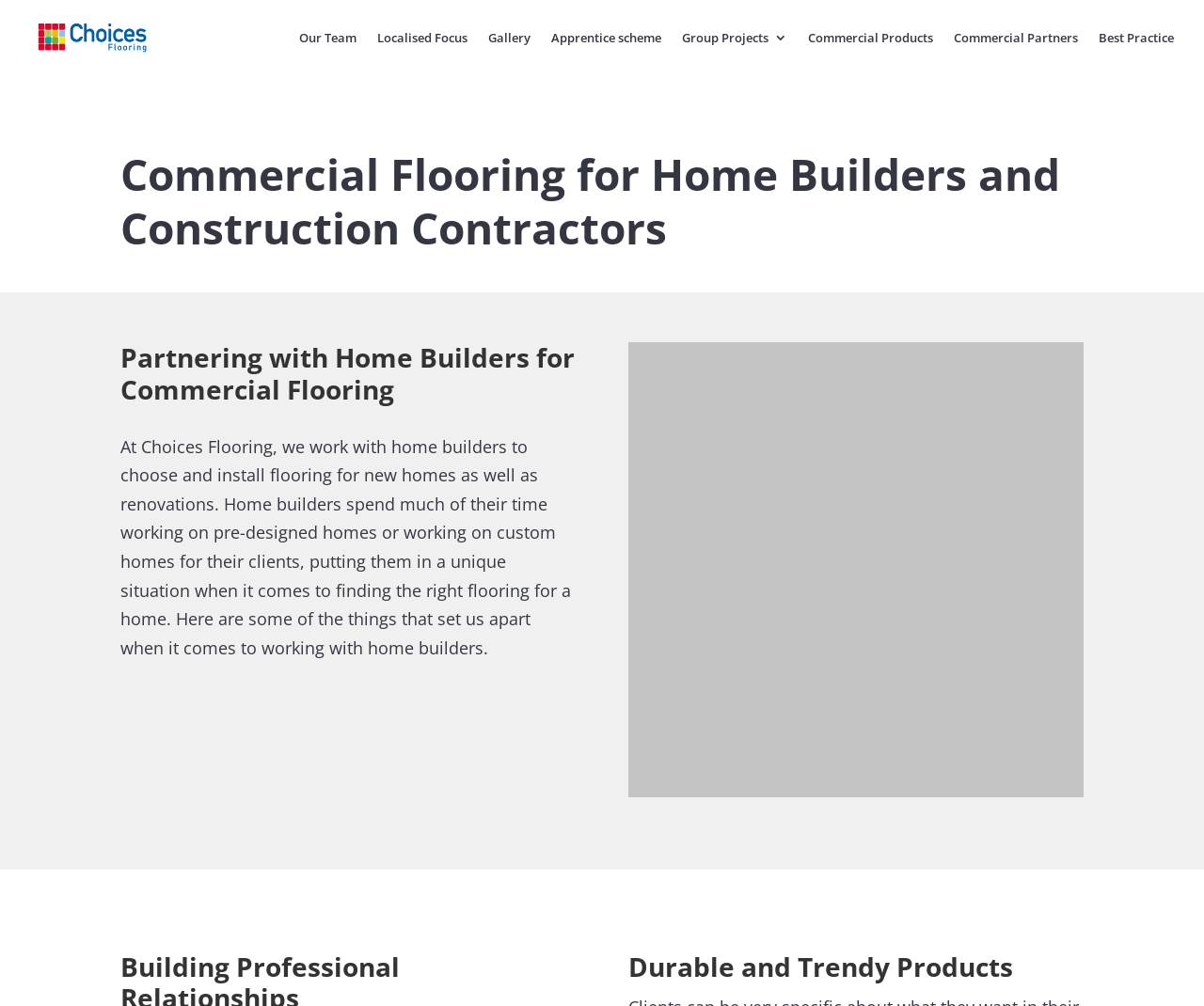Determine the bounding box for the UI element that matches this description: "About The Author".

None